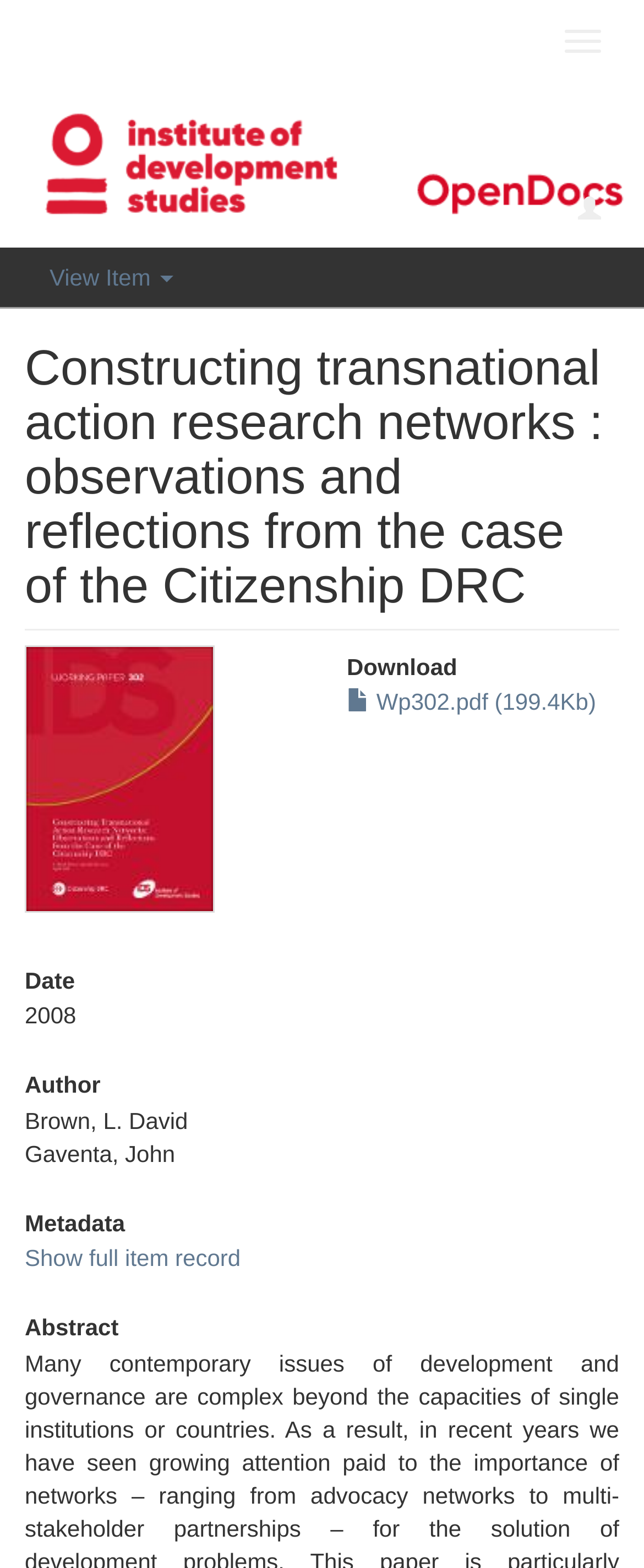Answer the question below in one word or phrase:
What is the name of the downloadable item?

Wp302.pdf